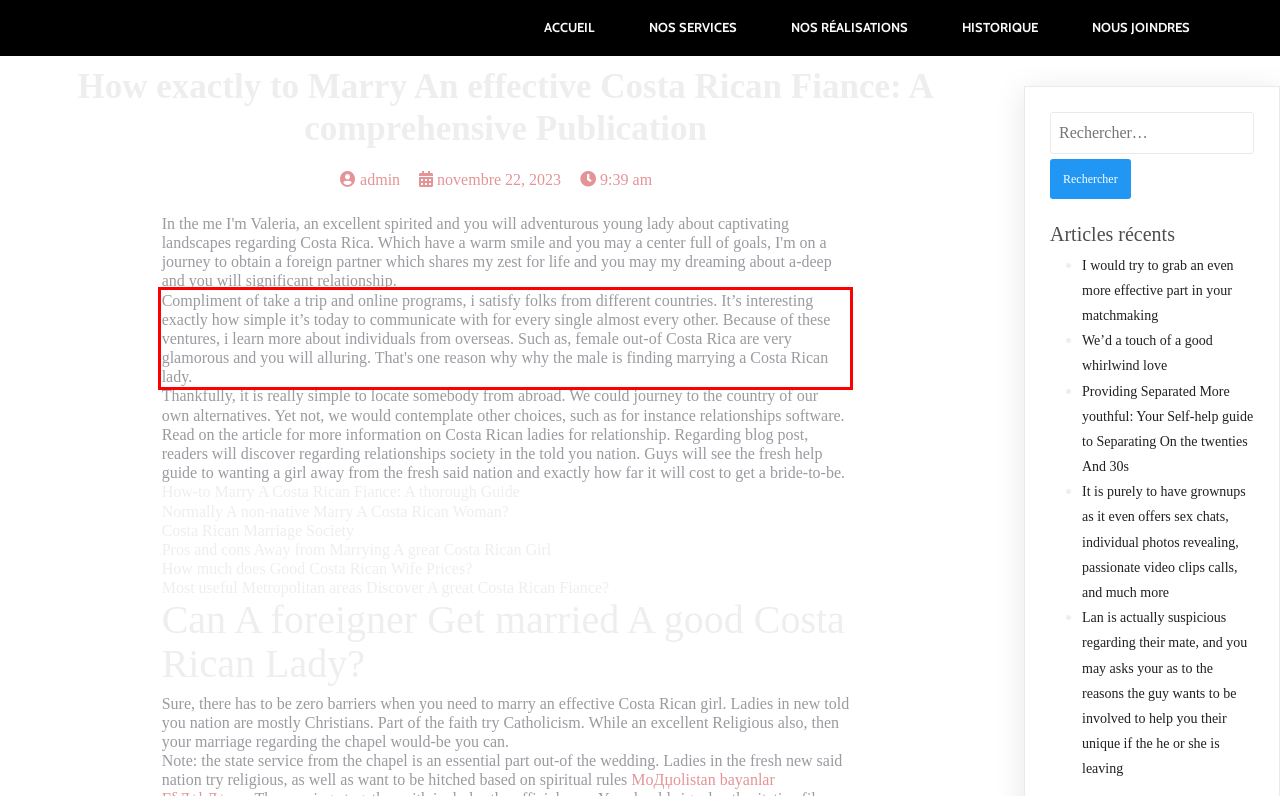Analyze the screenshot of the webpage and extract the text from the UI element that is inside the red bounding box.

Compliment of take a trip and online programs, i satisfy folks from different countries. It’s interesting exactly how simple it’s today to communicate with for every single almost every other. Because of these ventures, i learn more about individuals from overseas. Such as, female out-of Costa Rica are very glamorous and you will alluring. That's one reason why why the male is finding marrying a Costa Rican lady.